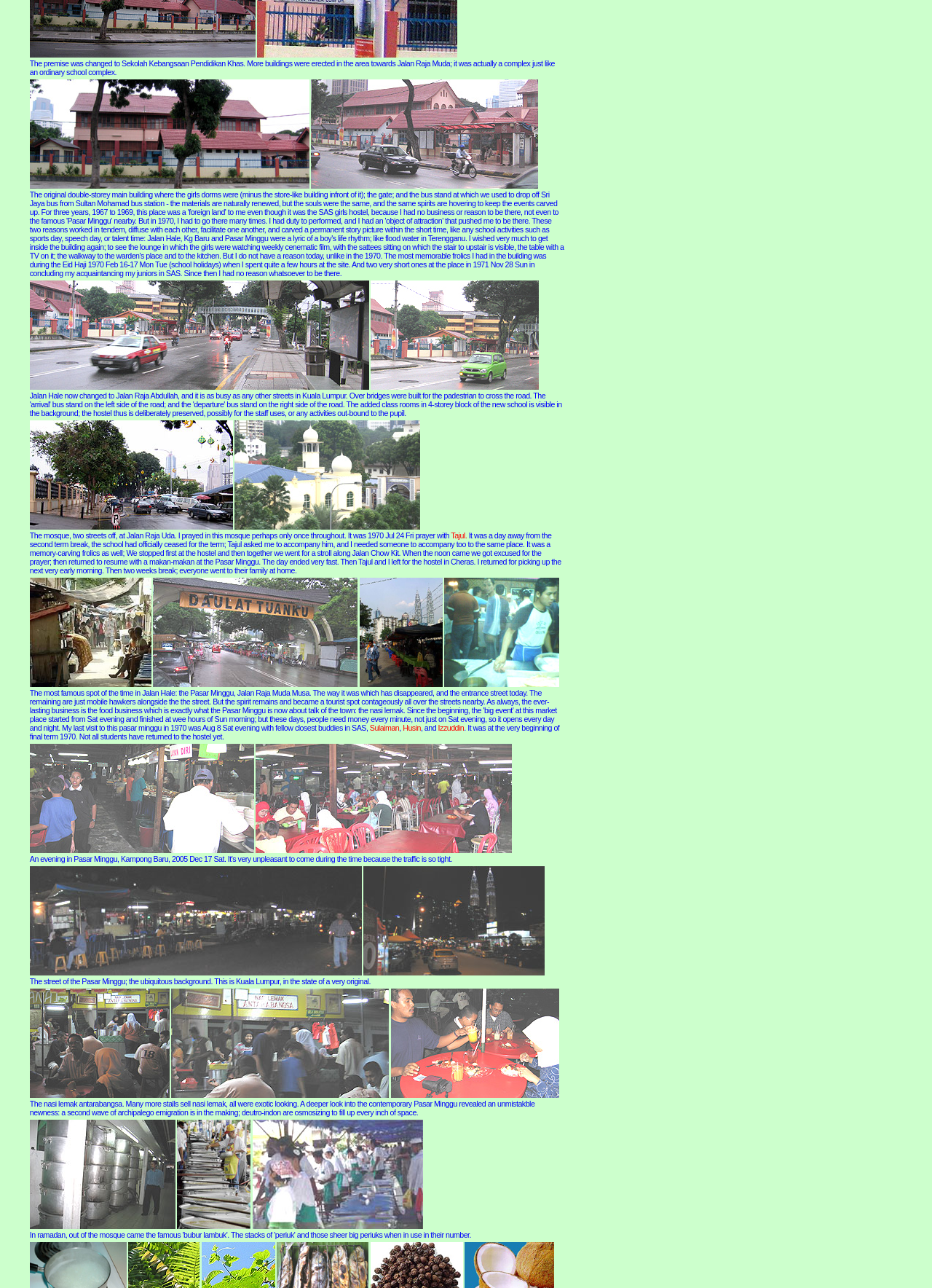Please determine the bounding box coordinates for the UI element described here. Use the format (top-left x, top-left y, bottom-right x, bottom-right y) with values bounded between 0 and 1: Izzuddin

[0.47, 0.562, 0.498, 0.568]